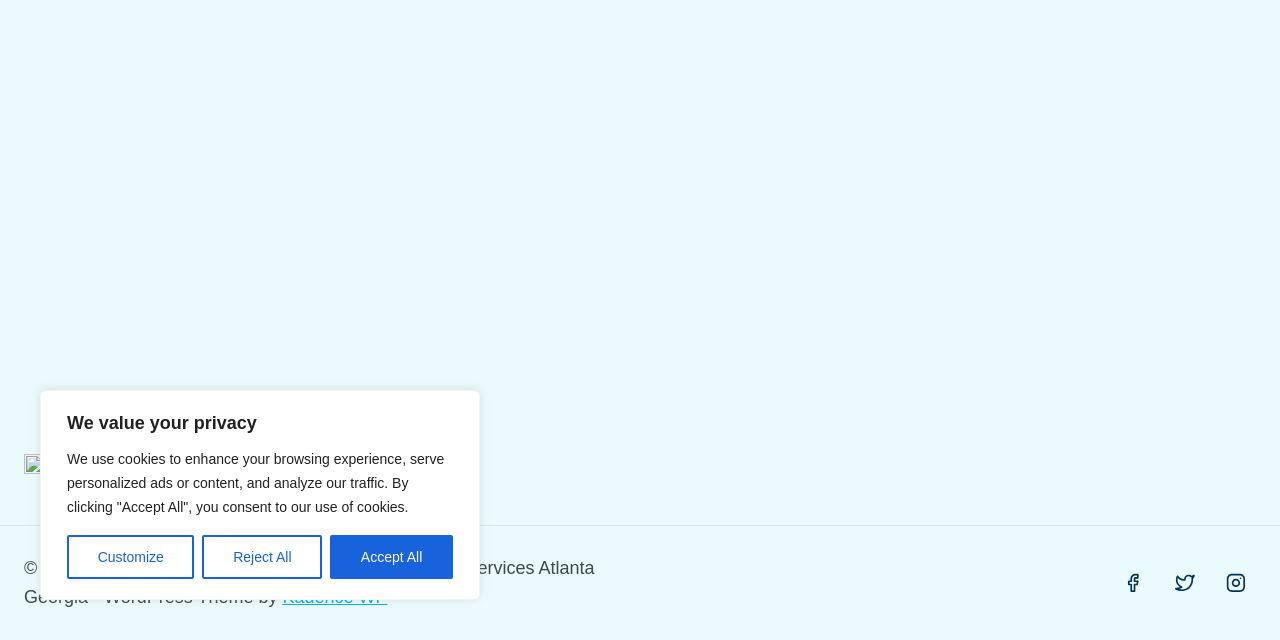Refer to the element description Accept All and identify the corresponding bounding box in the screenshot. Format the coordinates as (top-left x, top-left y, bottom-right x, bottom-right y) with values in the range of 0 to 1.

[0.258, 0.836, 0.354, 0.905]